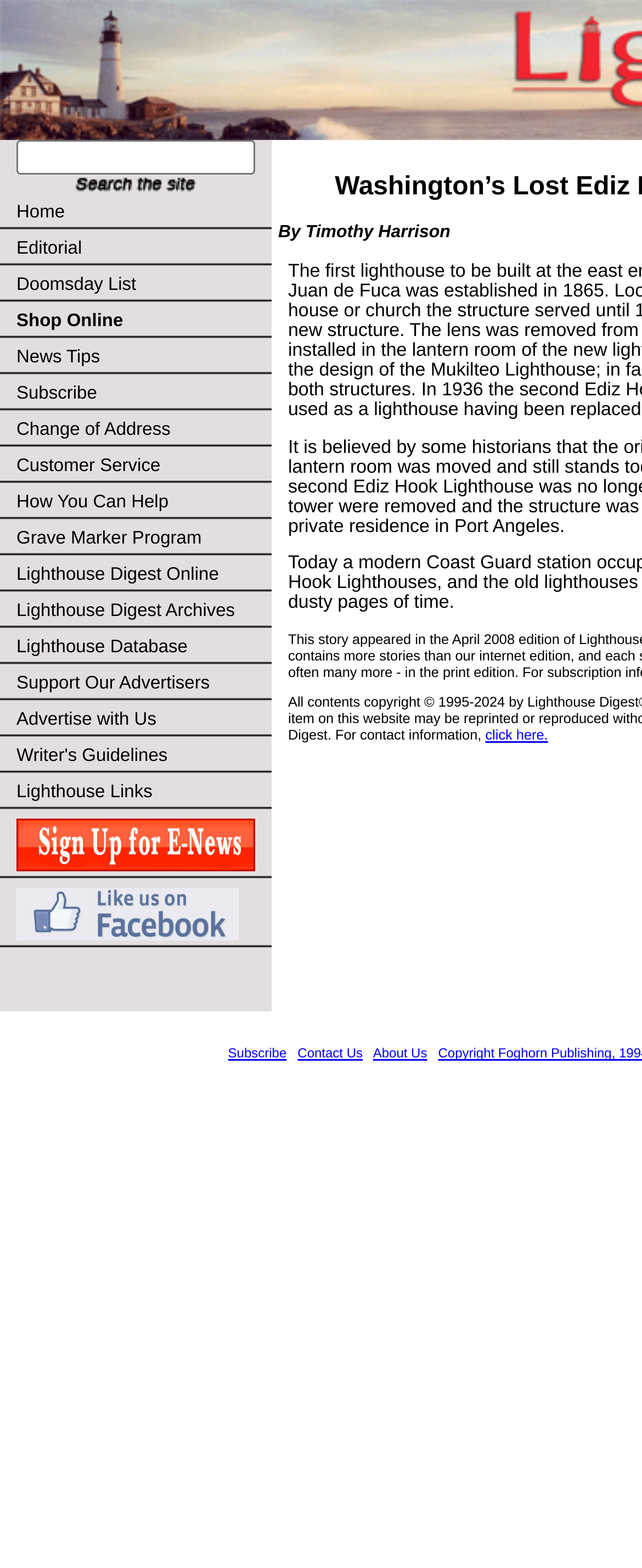From the element description Editorial, predict the bounding box coordinates of the UI element. The coordinates must be specified in the format (top-left x, top-left y, bottom-right x, bottom-right y) and should be within the 0 to 1 range.

[0.0, 0.147, 0.423, 0.17]